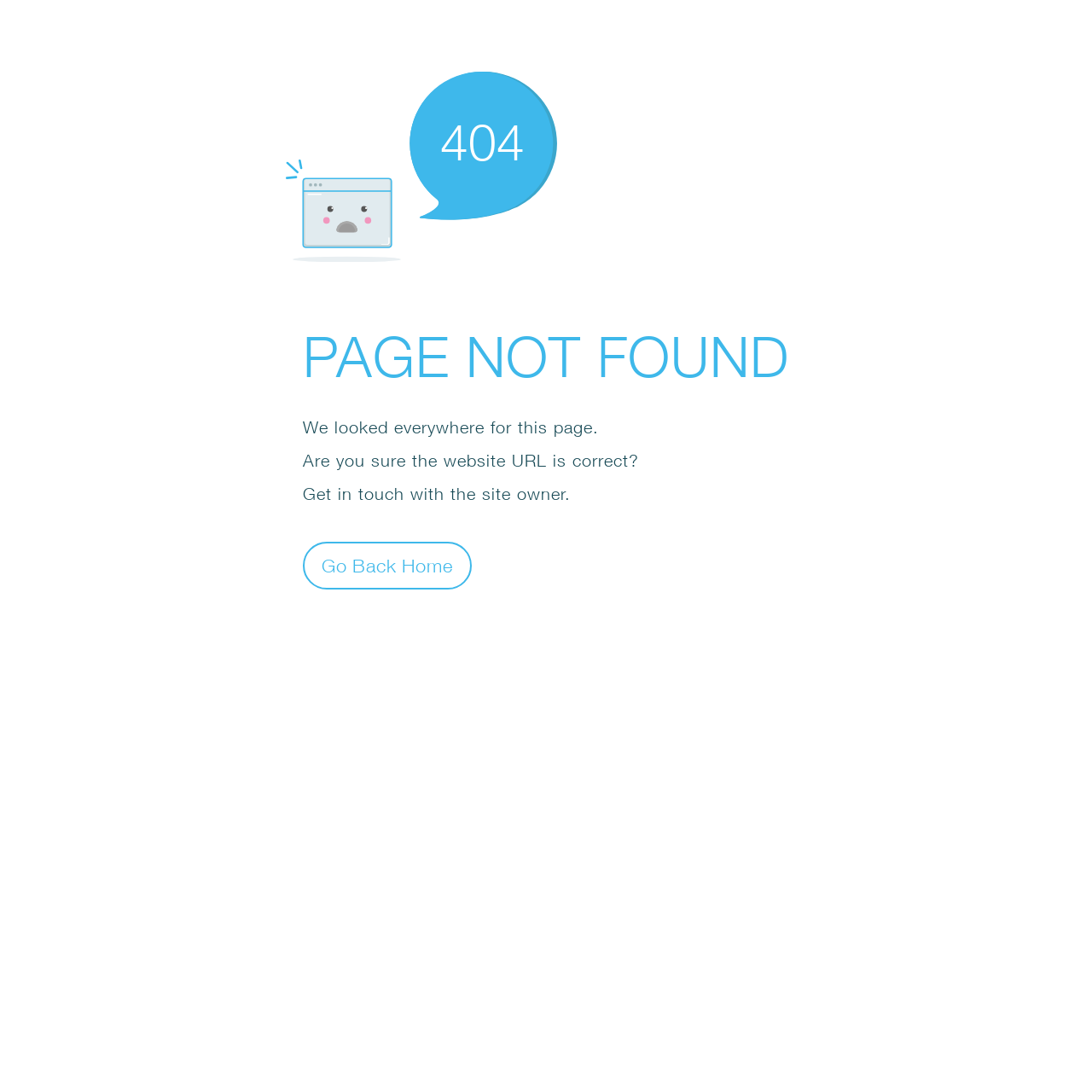Examine the screenshot and answer the question in as much detail as possible: What is the alternative action?

The alternative action is displayed as a static text 'Get in touch with the site owner', which is a sibling of the button 'Go Back Home', and it is located vertically below the static text 'Are you sure the website URL is correct?'.